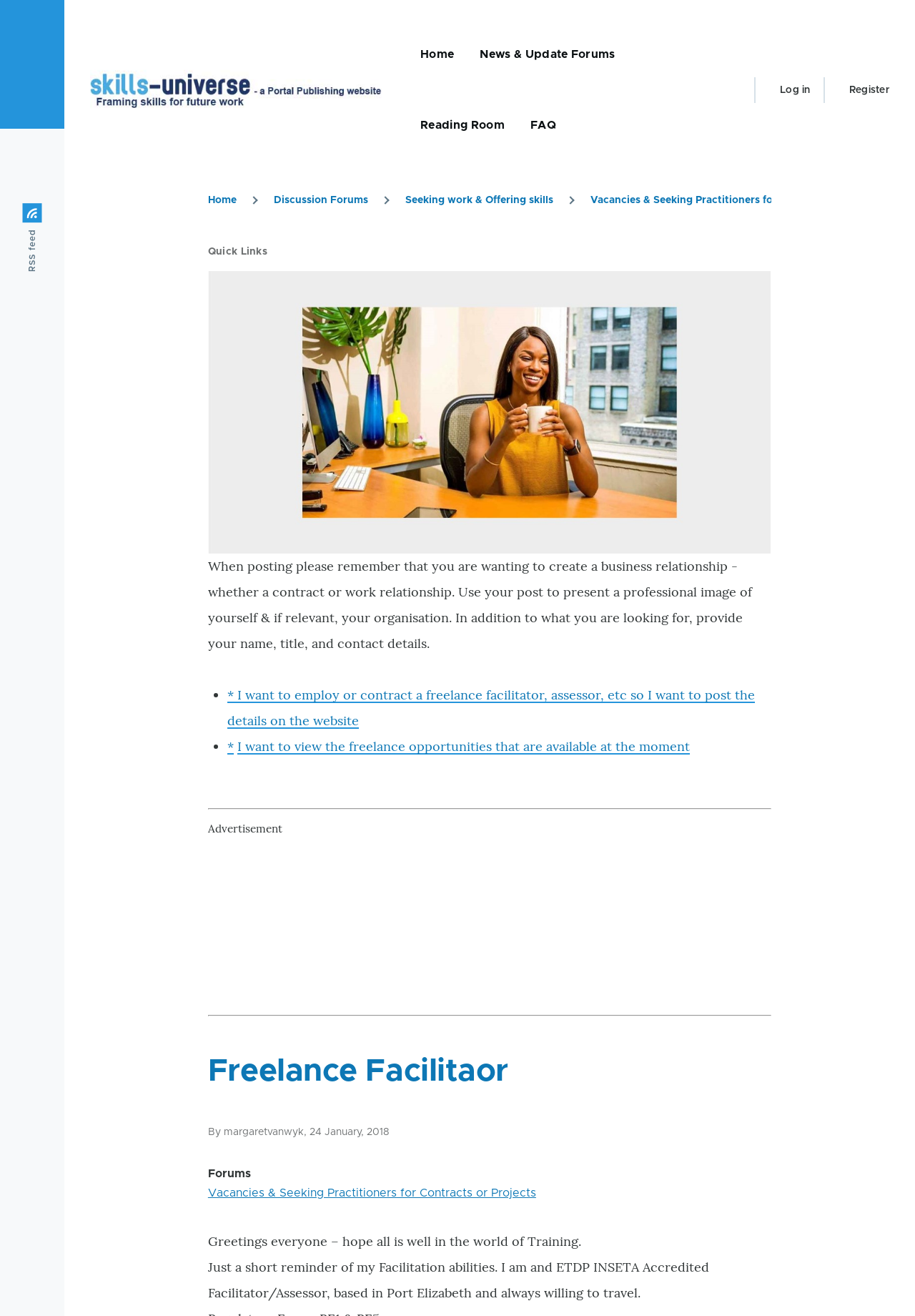Provide the bounding box coordinates of the HTML element described by the text: "Reading Room".

[0.459, 0.068, 0.551, 0.122]